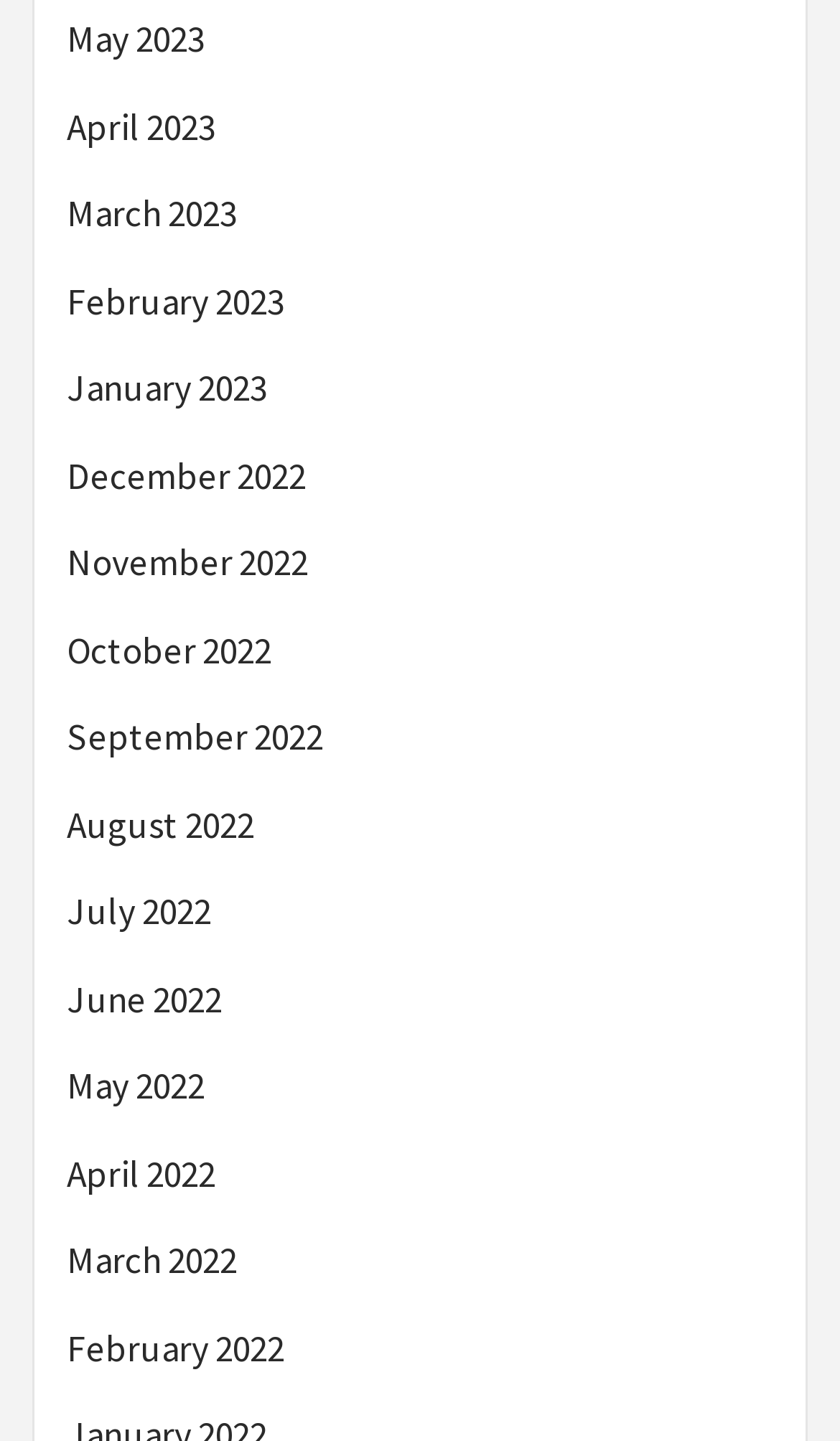What is the bounding box coordinate of the 'June 2022' link?
By examining the image, provide a one-word or phrase answer.

[0.079, 0.675, 0.921, 0.736]